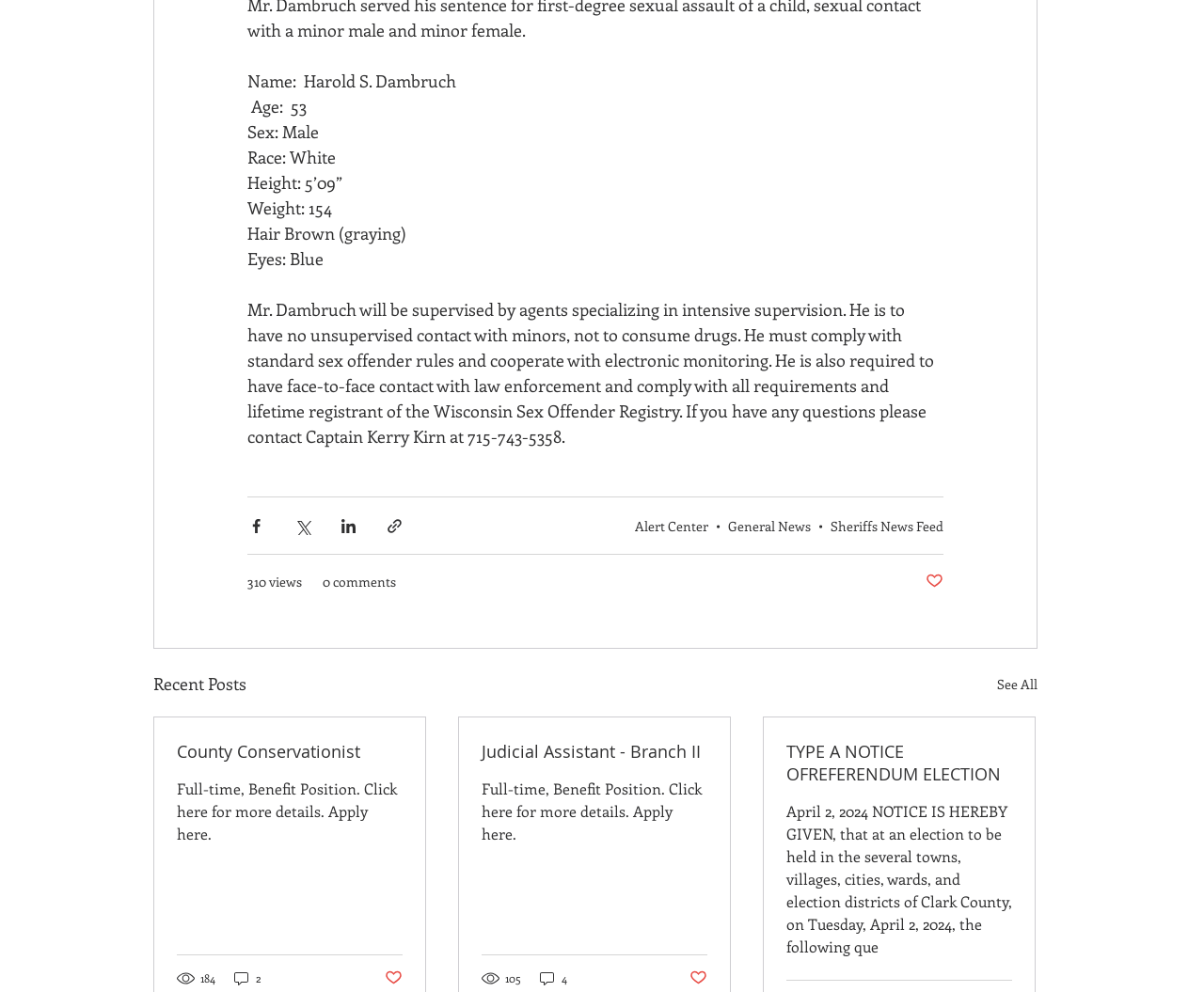Extract the bounding box coordinates of the UI element described by: "See All". The coordinates should include four float numbers ranging from 0 to 1, e.g., [left, top, right, bottom].

[0.828, 0.676, 0.862, 0.703]